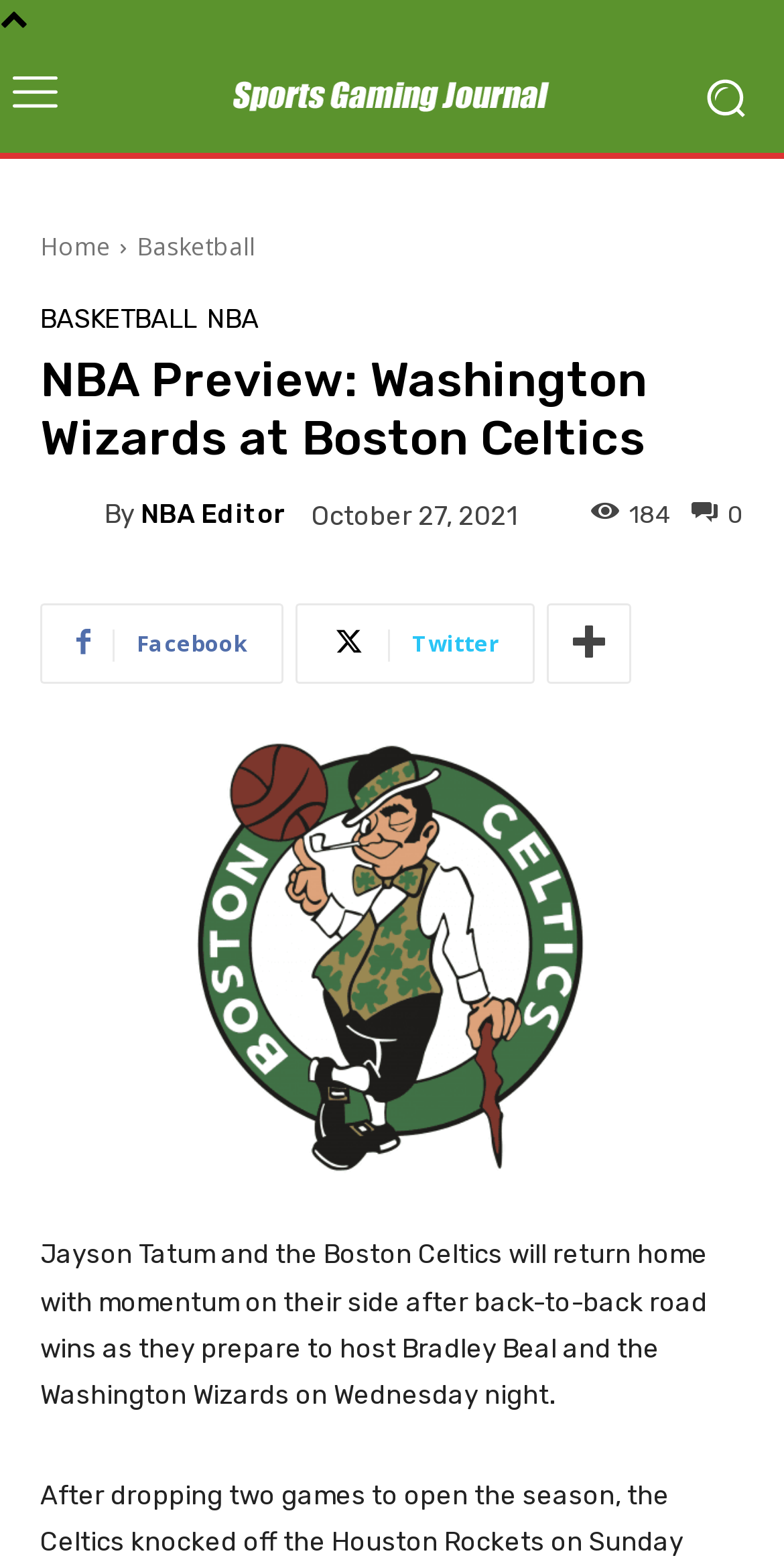Show the bounding box coordinates of the element that should be clicked to complete the task: "Follow the NBA Editor on Facebook".

[0.051, 0.385, 0.362, 0.437]